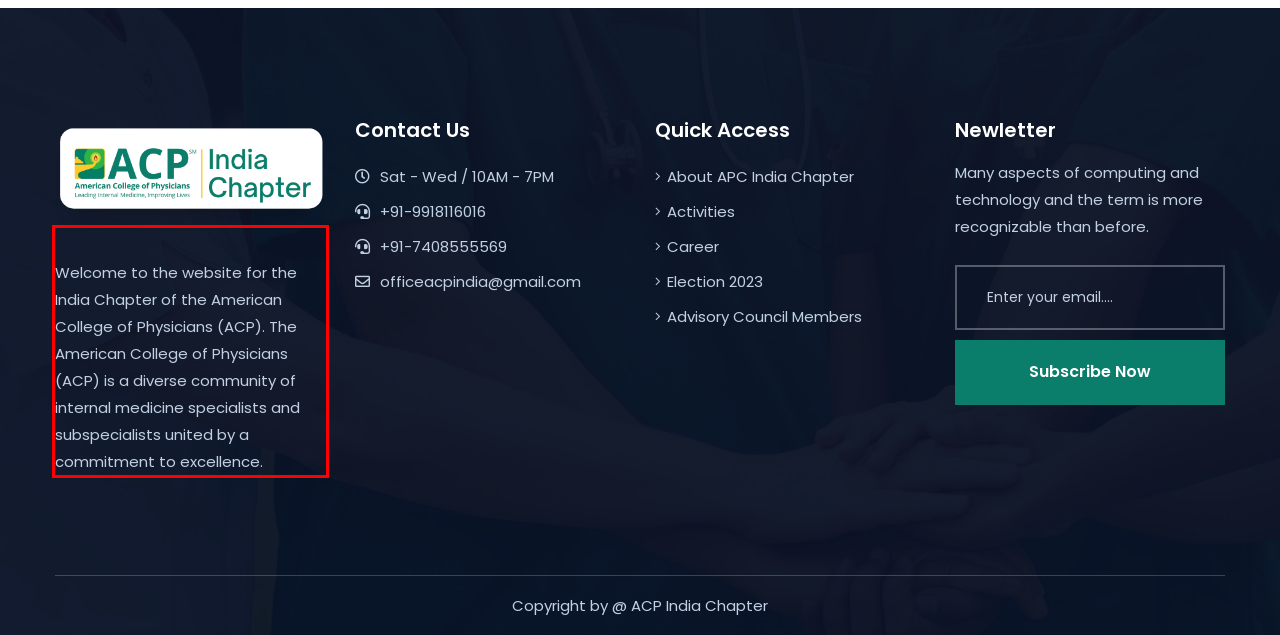You are provided with a screenshot of a webpage containing a red bounding box. Please extract the text enclosed by this red bounding box.

Welcome to the website for the India Chapter of the American College of Physicians (ACP). The American College of Physicians (ACP) is a diverse community of internal medicine specialists and subspecialists united by a commitment to excellence.